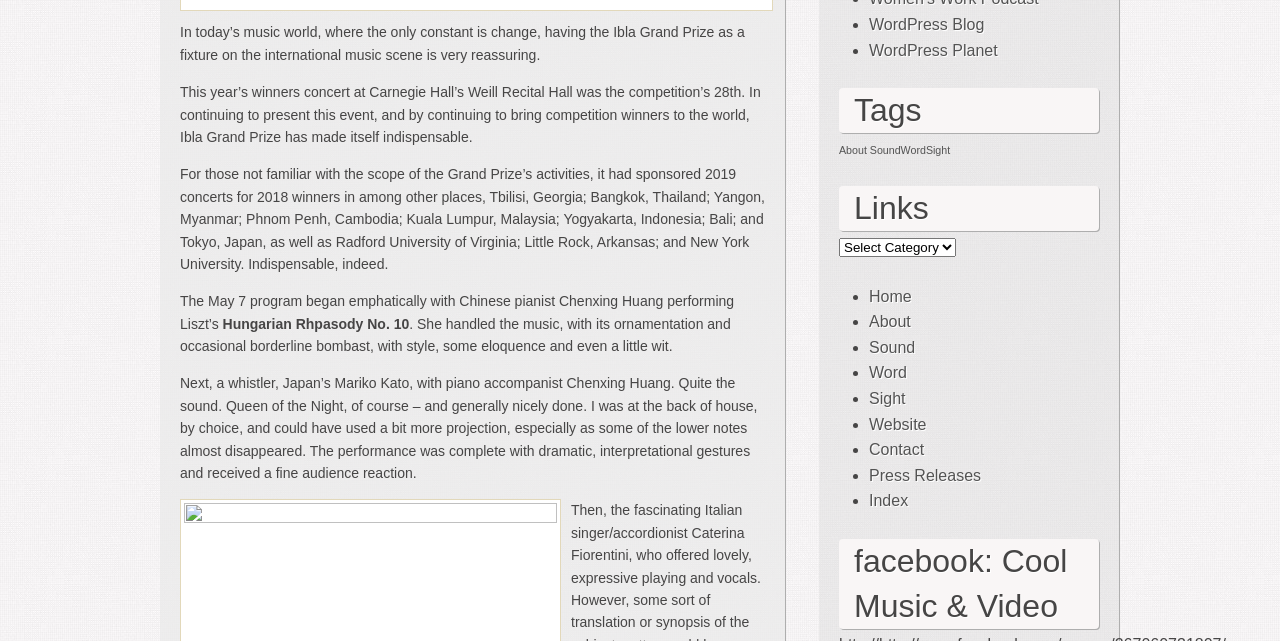Answer the question with a brief word or phrase:
Where did the Ibla Grand Prize sponsor concerts in 2019?

Tbilisi, Georgia; Bangkok, Thailand; etc.